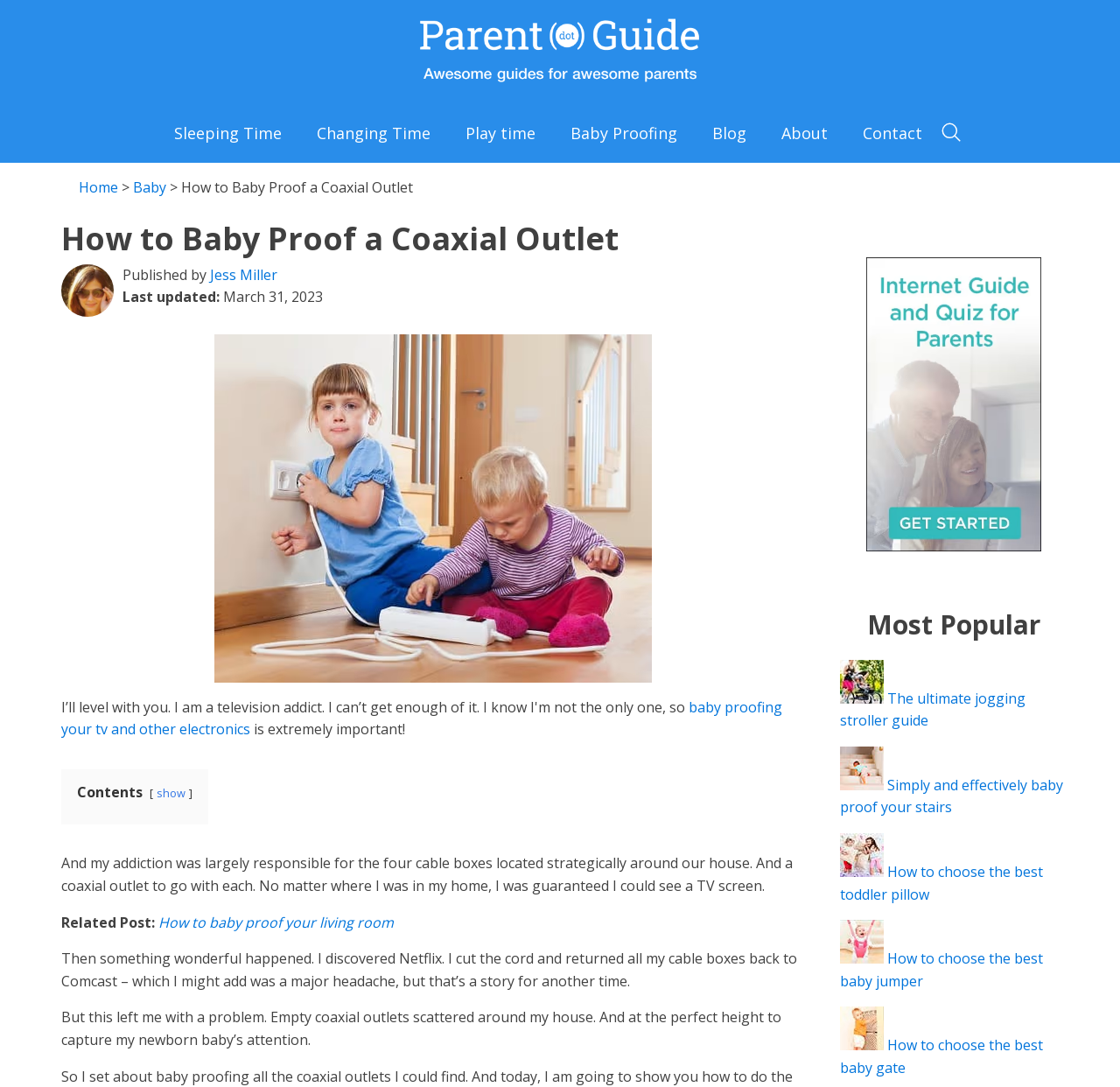Generate a thorough explanation of the webpage's elements.

This webpage is about baby proofing a coaxial outlet. At the top, there is a navigation bar with links to "Home", "Baby", and other categories. Below the navigation bar, there is a heading that reads "How to Baby Proof a Coaxial Outlet". Next to the heading, there is an image of a person, Jess Miller, who is the author of the article.

The article begins with a brief introduction, explaining the importance of baby proofing coaxial outlets. There is an image of children playing with electric outlets, highlighting the potential danger. The article then dives into the author's personal experience with cable boxes and coaxial outlets, and how they became a hazard after cutting the cord and switching to Netflix.

The main content of the article is divided into sections, with headings and links to related posts. There are several paragraphs of text, explaining the risks of coaxial outlets and how to baby proof them. Throughout the article, there are links to other related articles, such as "How to Baby Proof Your Living Room" and "How to Choose the Best Baby Gate".

On the right side of the page, there is a section titled "Most Popular", which lists several links to other articles, including "Best Jogging Stroller Guide" and "The Ultimate Jogging Stroller Guide". Each link has a corresponding image. There is also a search bar at the top right corner of the page, allowing users to search for specific topics.

Overall, the webpage is well-organized and easy to navigate, with clear headings and concise text. The use of images and links to related articles makes it easy for readers to find more information on related topics.